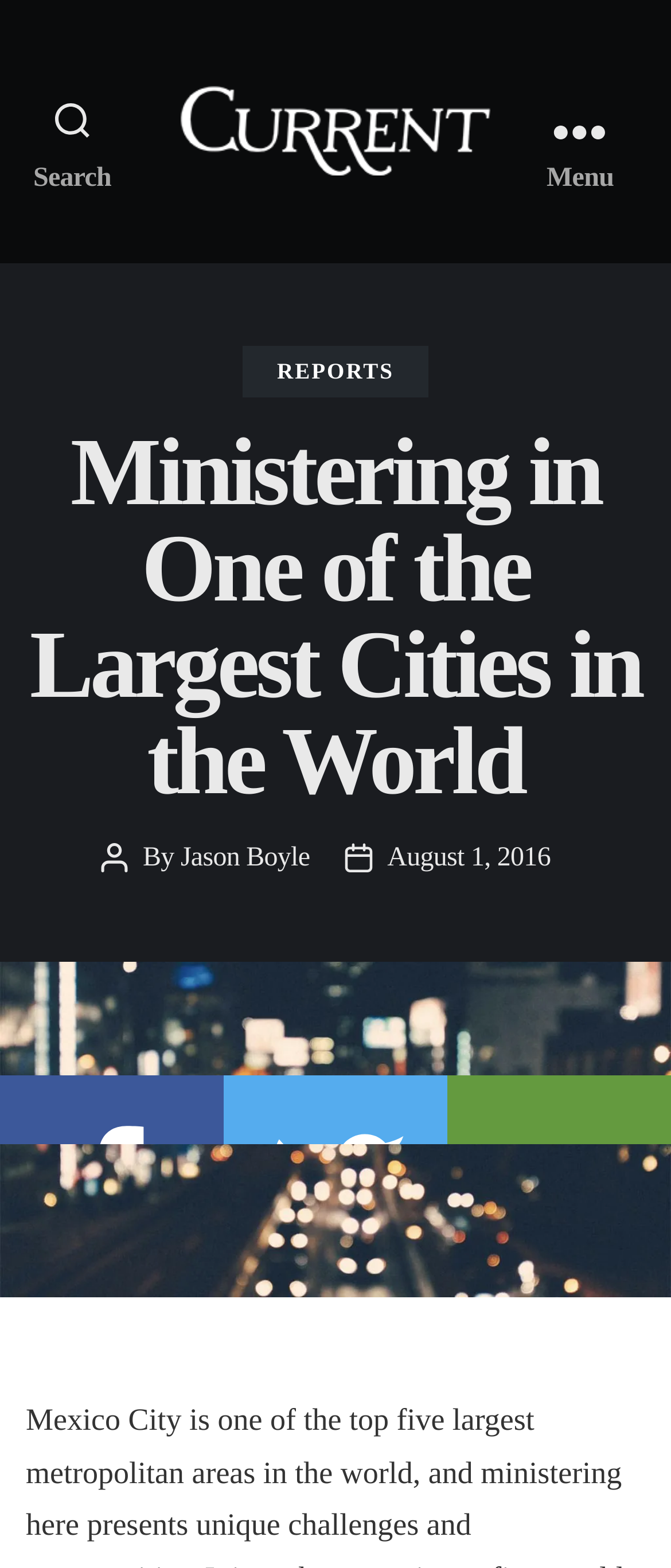Identify the bounding box coordinates for the element you need to click to achieve the following task: "Read Privacy Policy". Provide the bounding box coordinates as four float numbers between 0 and 1, in the form [left, top, right, bottom].

None